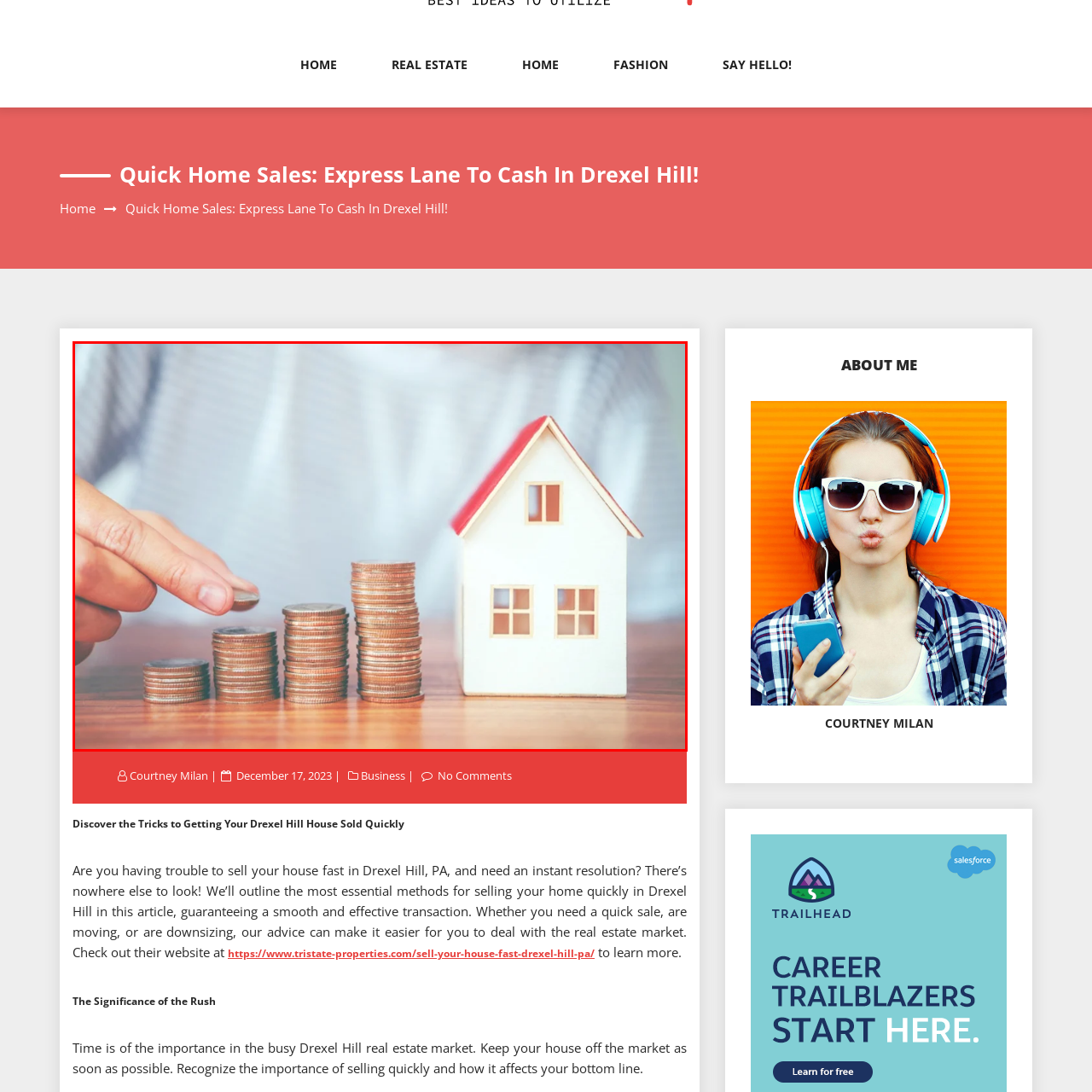Please provide a one-word or phrase response to the following question by examining the image within the red boundary:
What is the color of the roof of the house model?

Red